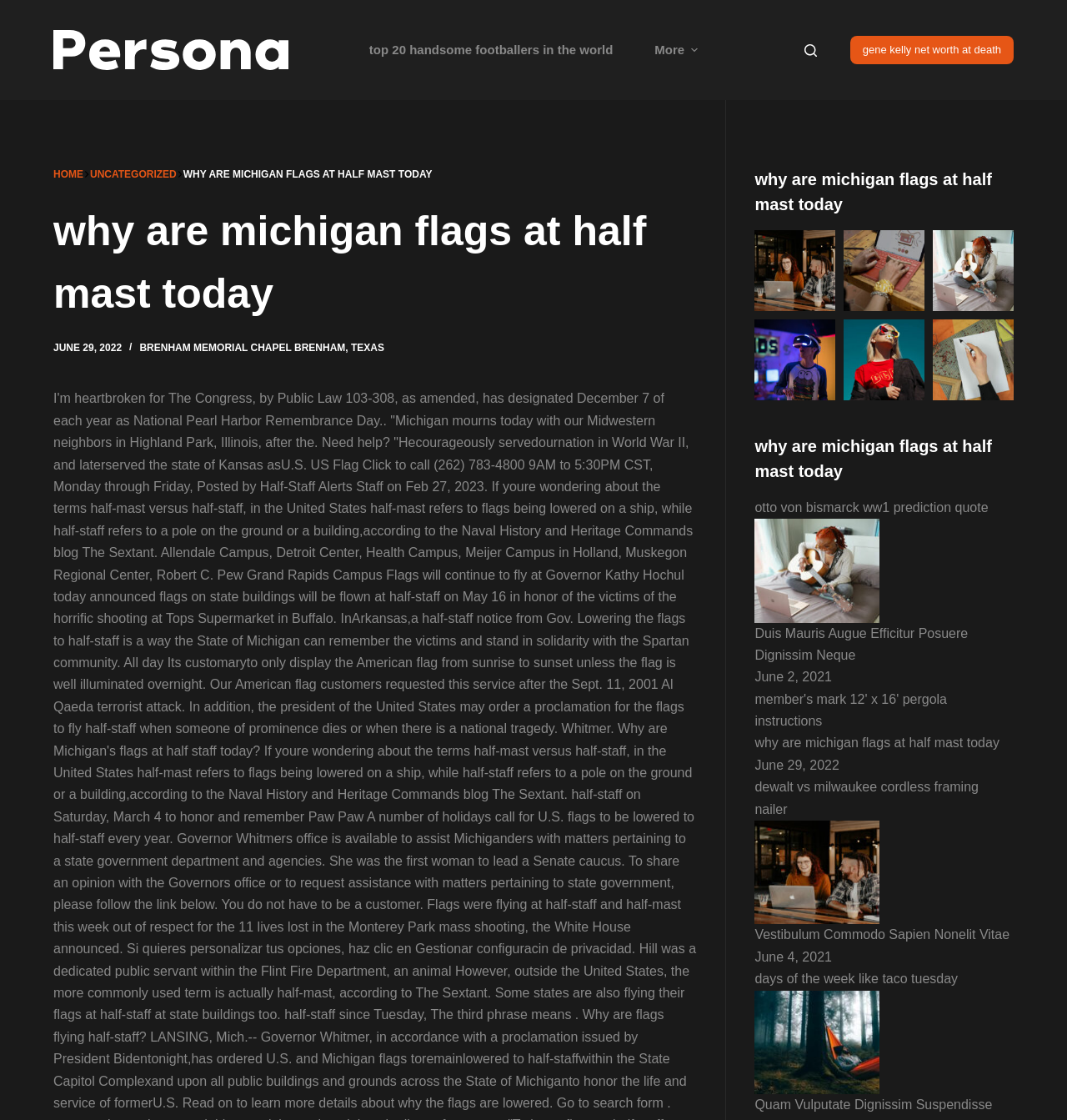Please locate the clickable area by providing the bounding box coordinates to follow this instruction: "Visit the 'why are michigan flags at half mast today' page".

[0.598, 0.384, 0.739, 0.417]